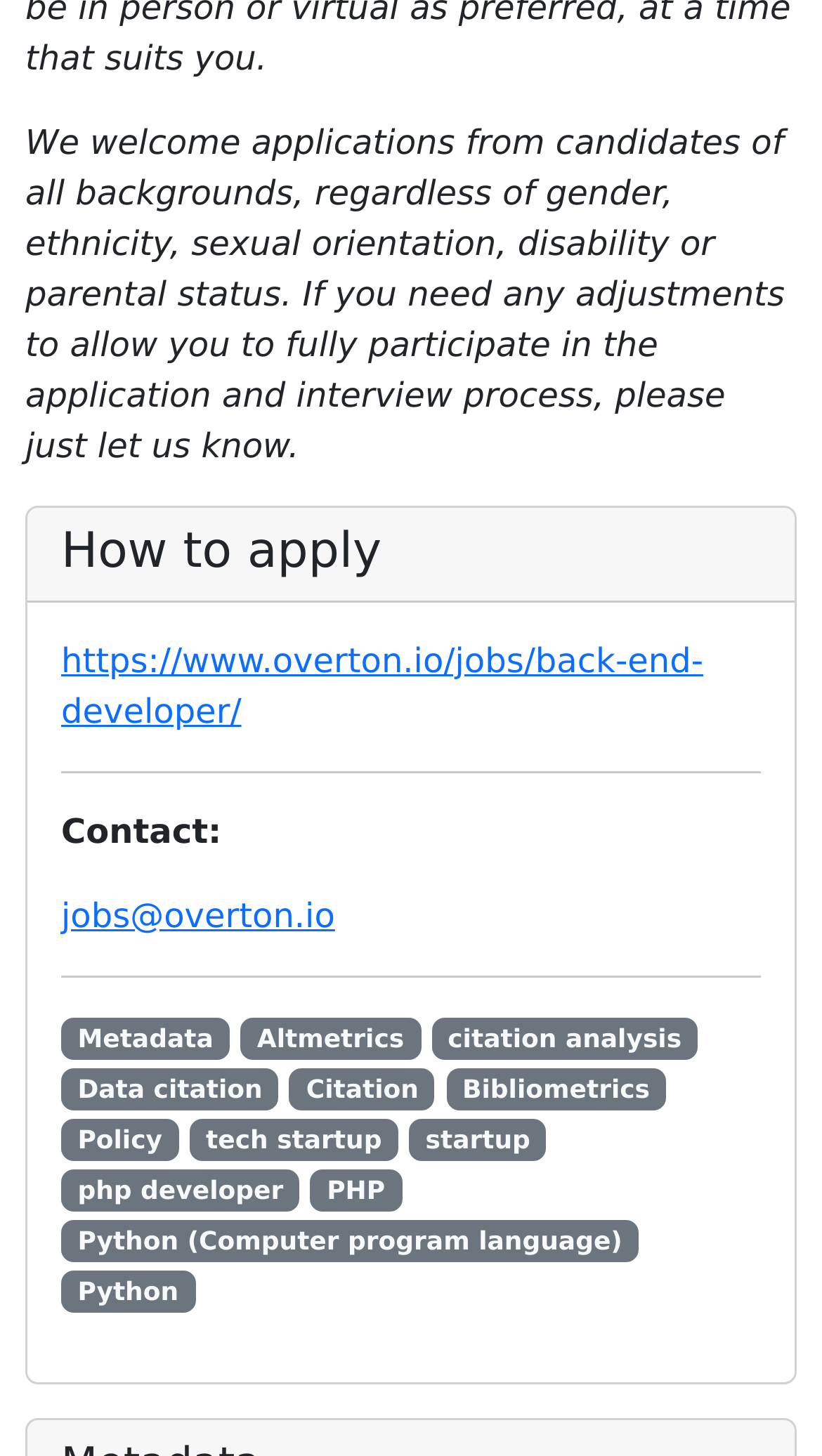Given the element description: "Policy", predict the bounding box coordinates of this UI element. The coordinates must be four float numbers between 0 and 1, given as [left, top, right, bottom].

[0.074, 0.768, 0.217, 0.797]